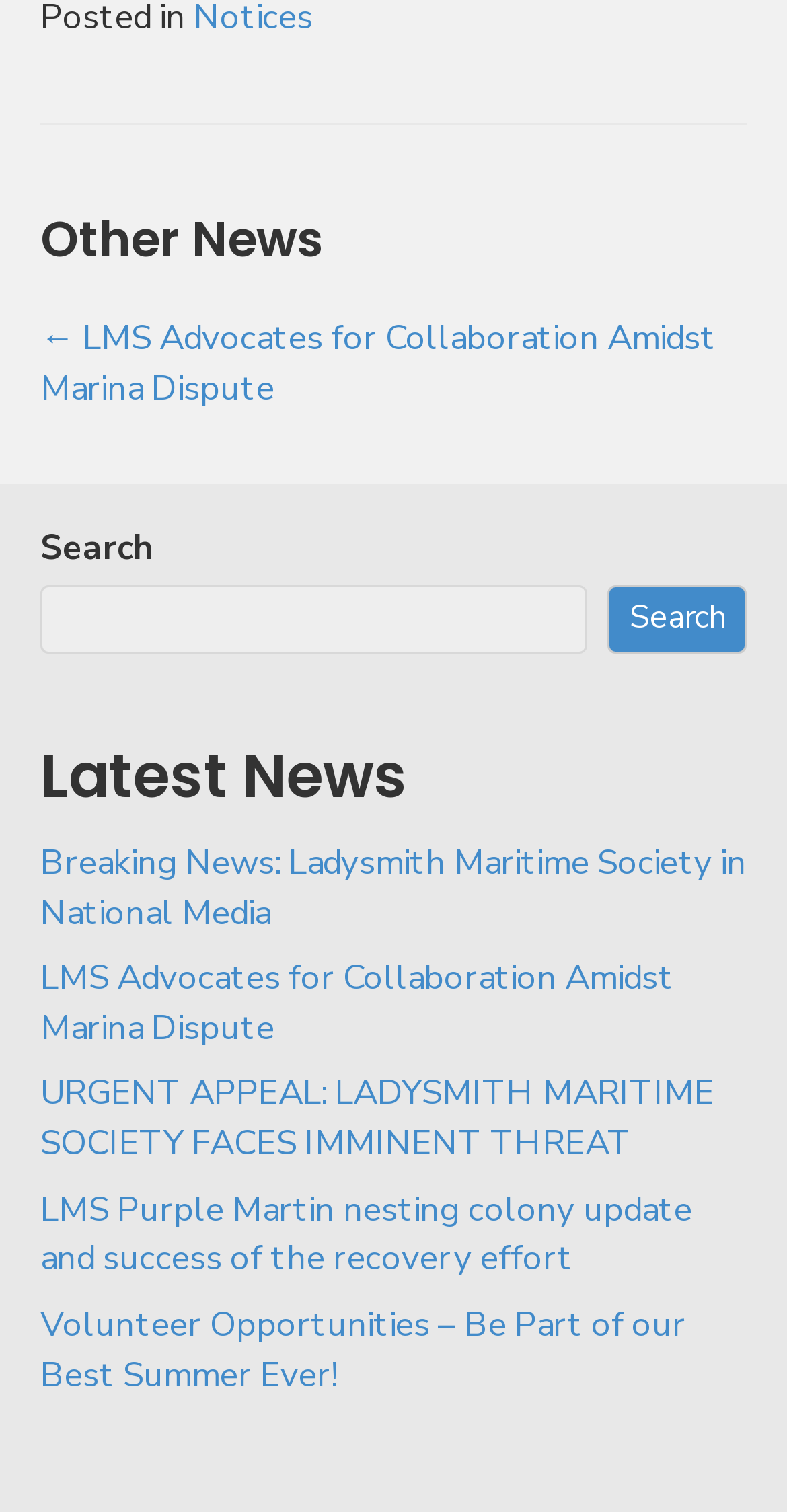Can you determine the bounding box coordinates of the area that needs to be clicked to fulfill the following instruction: "Check Essay Grading Service"?

None